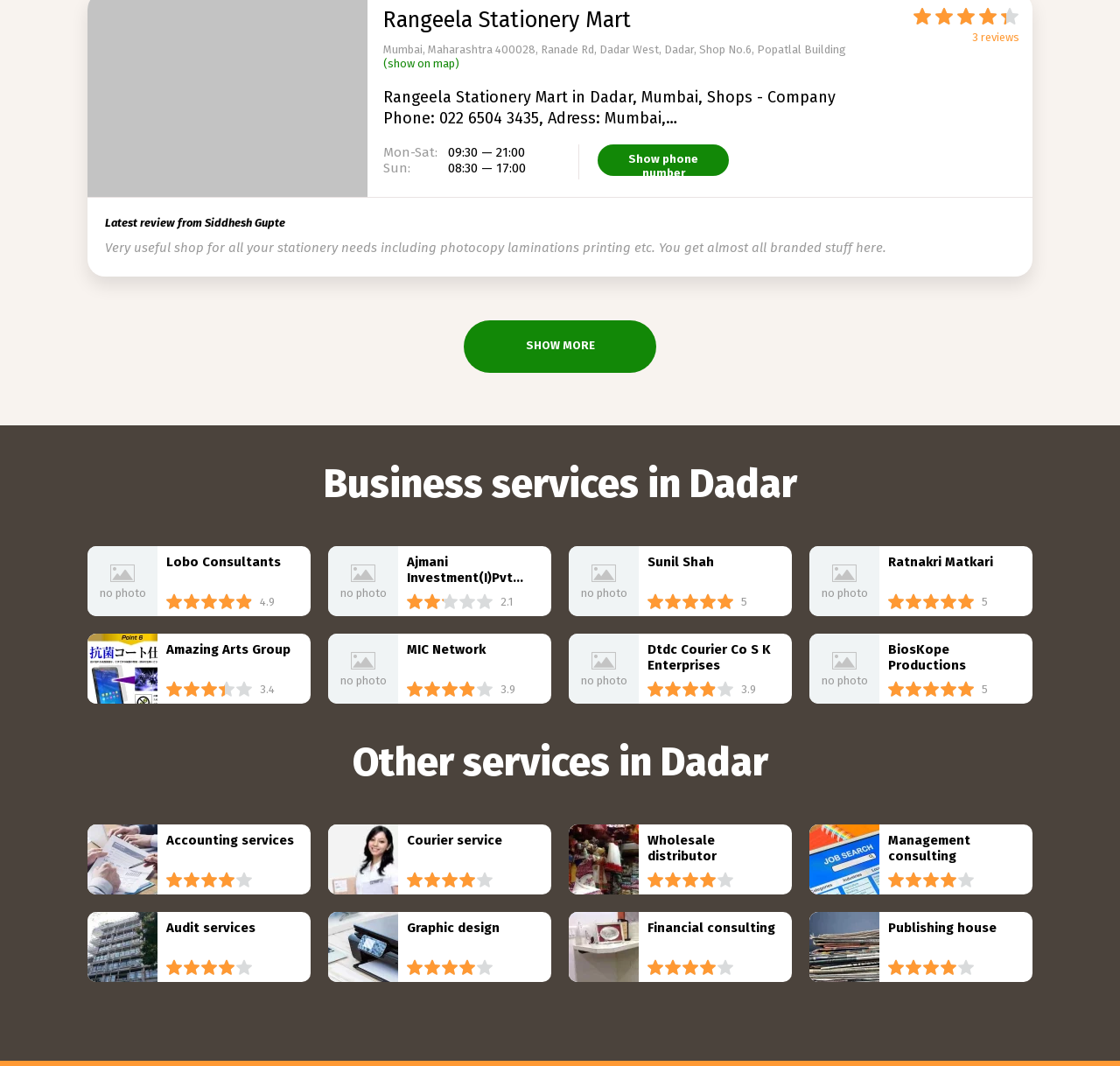What is the rating of Lobo Consultants?
Using the image as a reference, give a one-word or short phrase answer.

4.9